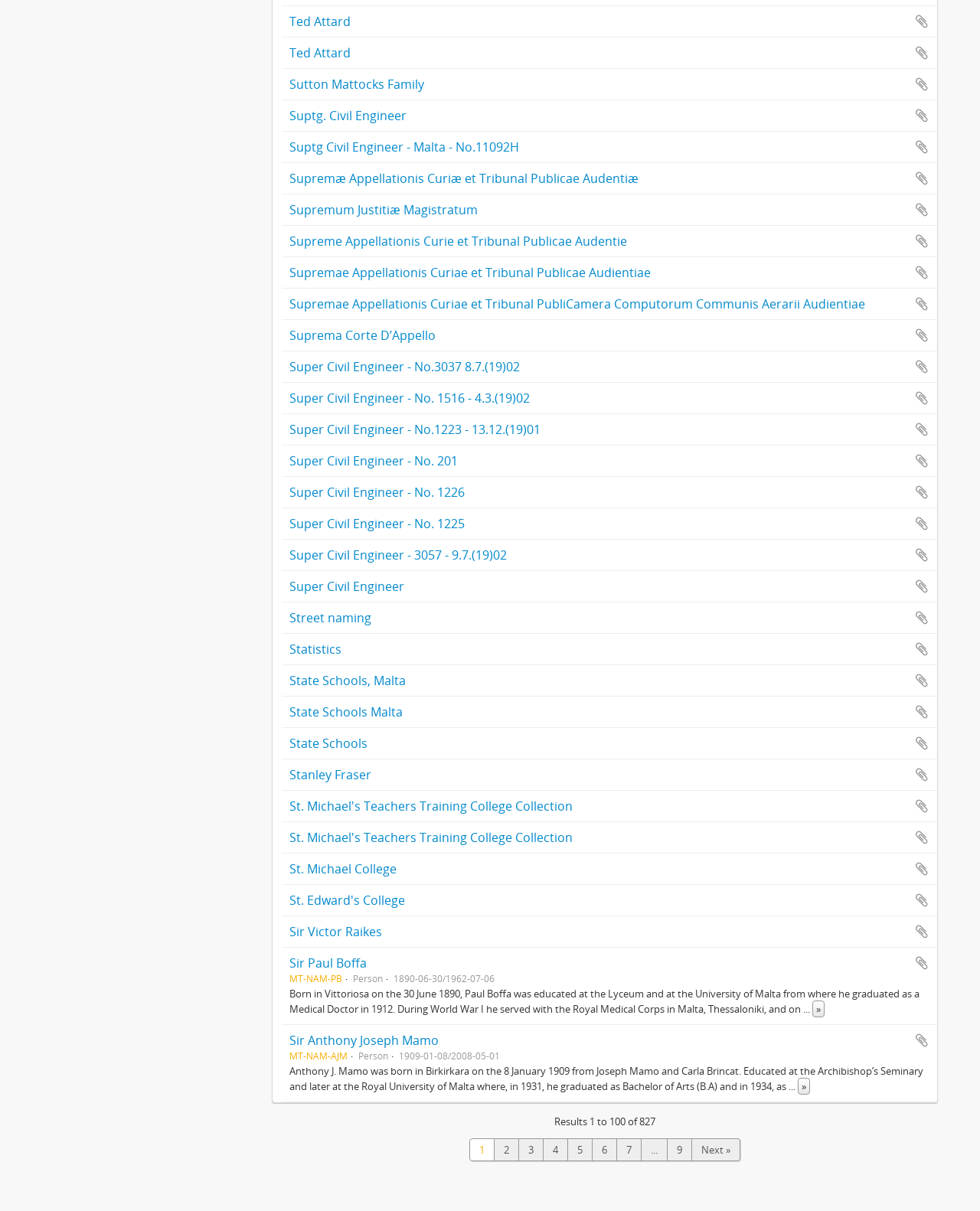Locate the UI element that matches the description Sir Anthony Joseph Mamo in the webpage screenshot. Return the bounding box coordinates in the format (top-left x, top-left y, bottom-right x, bottom-right y), with values ranging from 0 to 1.

[0.295, 0.852, 0.448, 0.866]